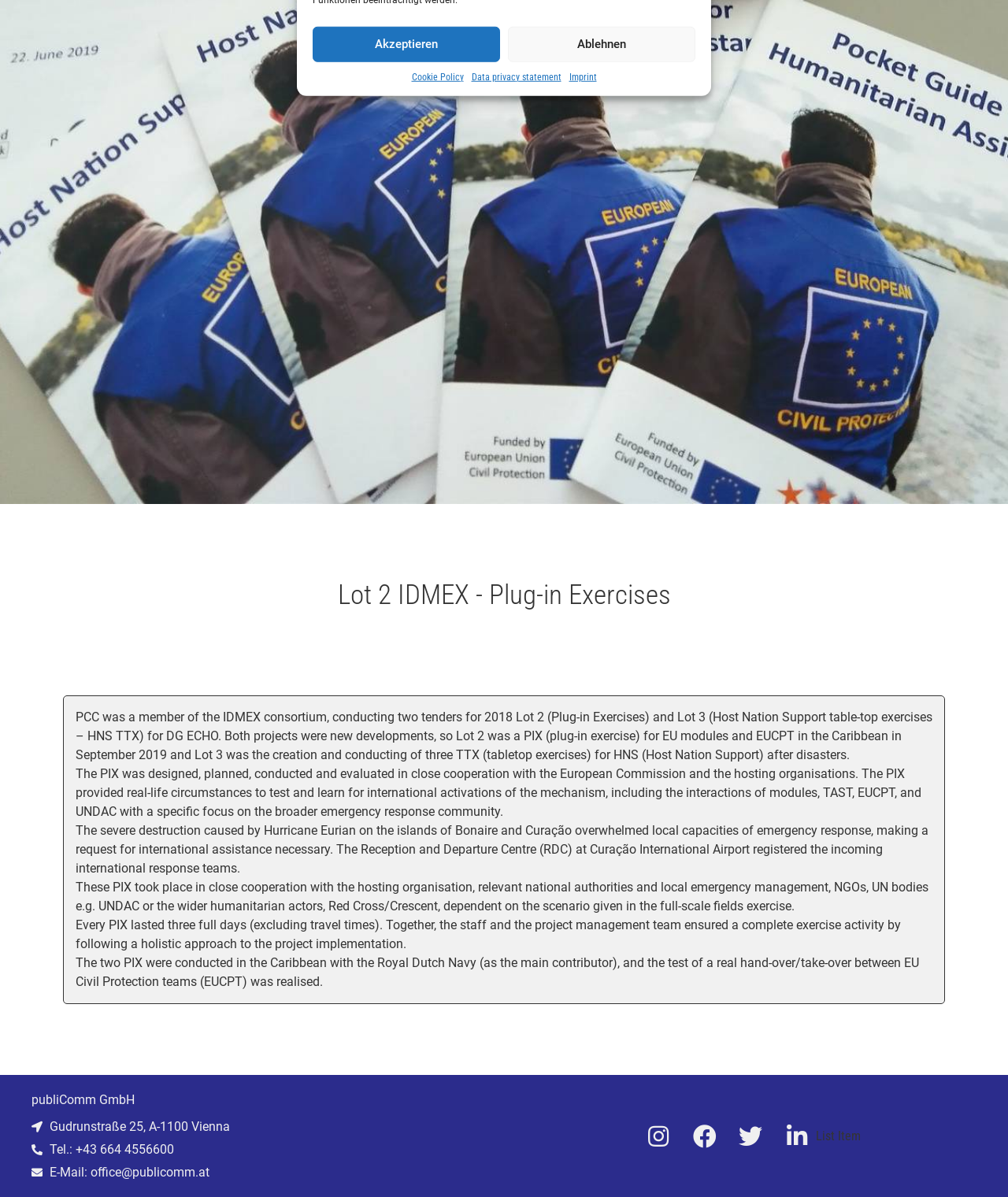Using the element description: "Imprint", determine the bounding box coordinates for the specified UI element. The coordinates should be four float numbers between 0 and 1, [left, top, right, bottom].

[0.564, 0.058, 0.592, 0.07]